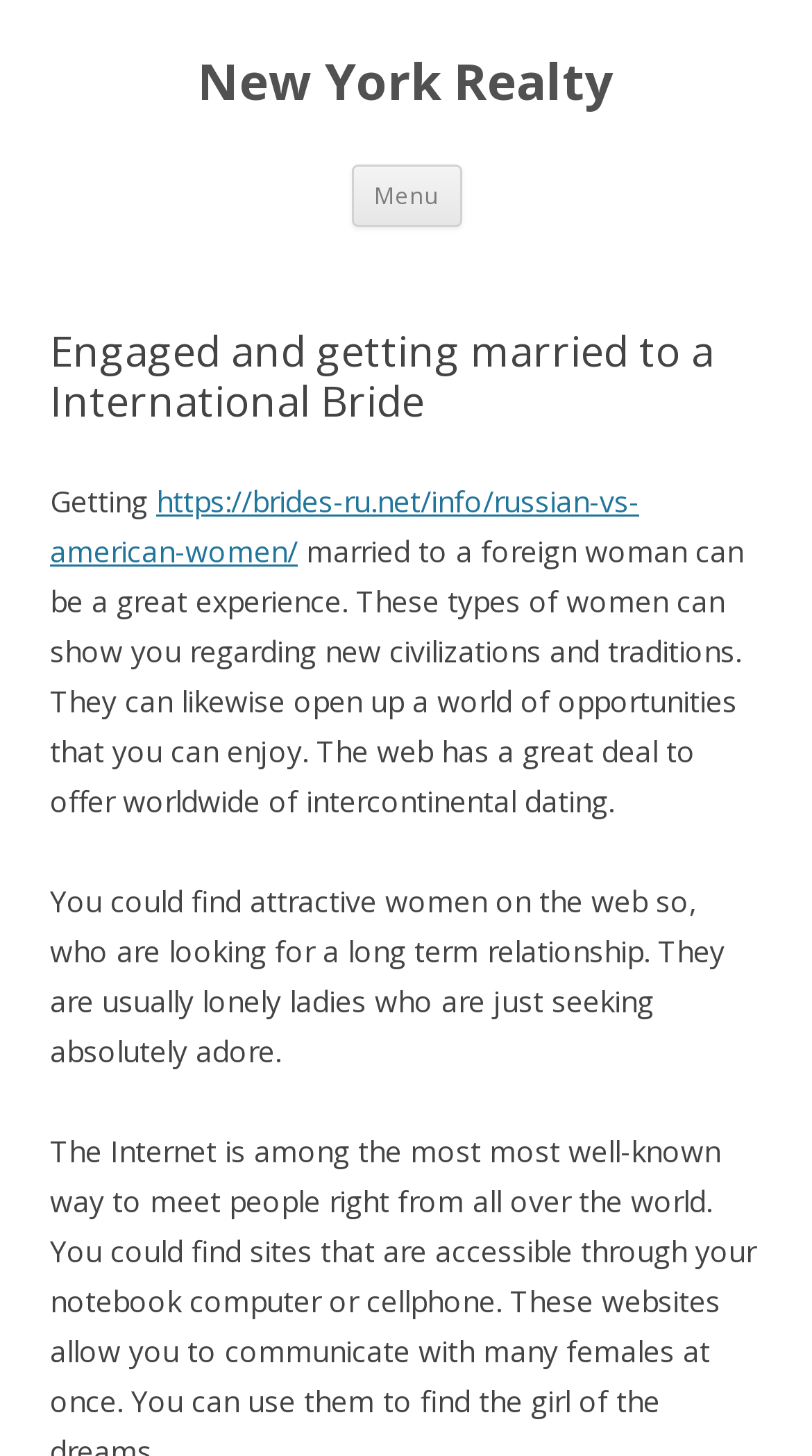Could you identify the text that serves as the heading for this webpage?

New York Realty